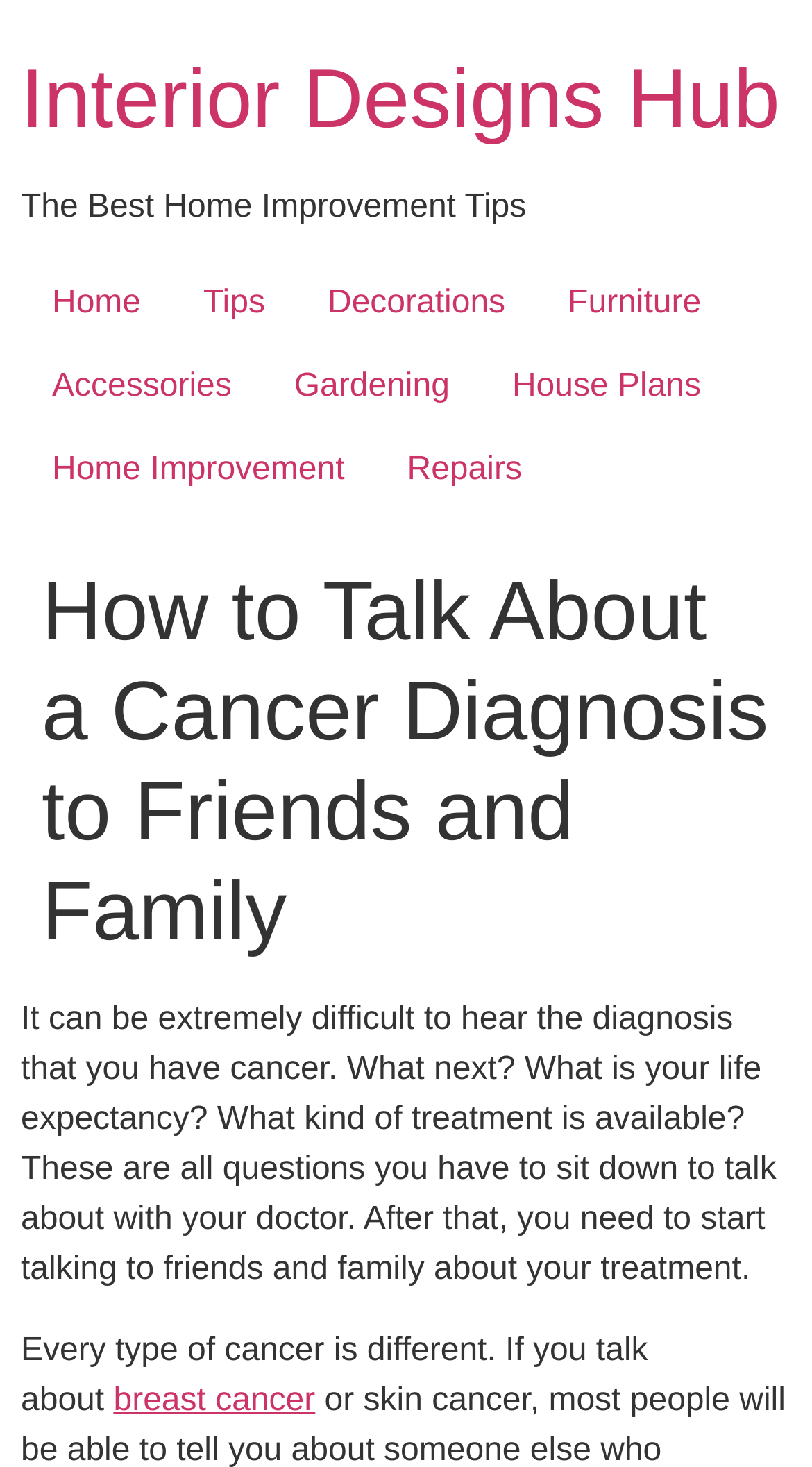Create a detailed summary of the webpage's content and design.

The webpage is about discussing a cancer diagnosis with friends and family, specifically focusing on how to talk about it. At the top, there is a heading "Interior Designs Hub" which is also a link. Below it, there is a static text "The Best Home Improvement Tips". 

On the top navigation bar, there are several links, including "Home", "Tips", "Decorations", "Furniture", "Accessories", "Gardening", "House Plans", "Home Improvement", and "Repairs", arranged horizontally from left to right.

Further down, there is a main heading "How to Talk About a Cancer Diagnosis to Friends and Family" which spans almost the entire width of the page. Below this heading, there is a block of text that discusses the difficulties of hearing a cancer diagnosis and the importance of talking to a doctor and then to friends and family about the treatment. 

The text continues, mentioning that every type of cancer is different, and there is a link to "breast cancer" within the text. The overall content of the webpage appears to be an article or blog post providing guidance on how to discuss a cancer diagnosis with others.